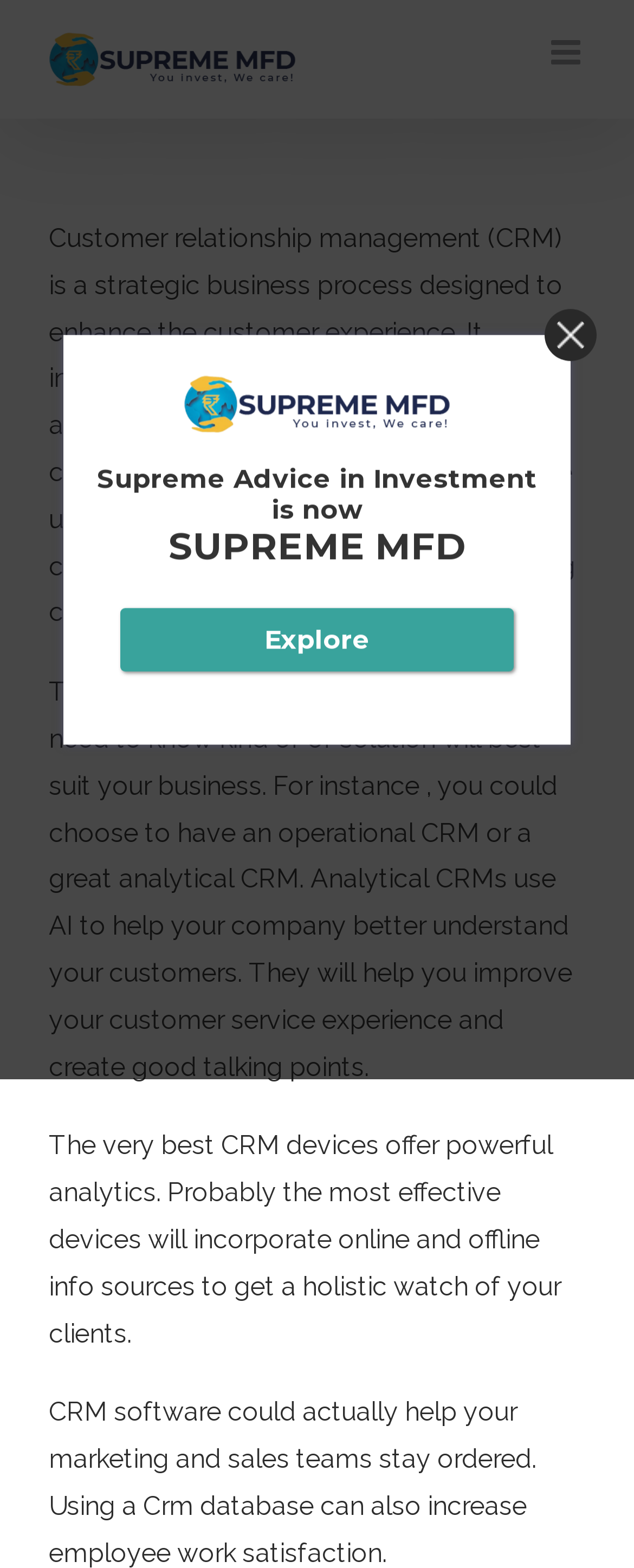Given the webpage screenshot, identify the bounding box of the UI element that matches this description: "aria-label="Toggle mobile menu"".

[0.869, 0.023, 0.923, 0.045]